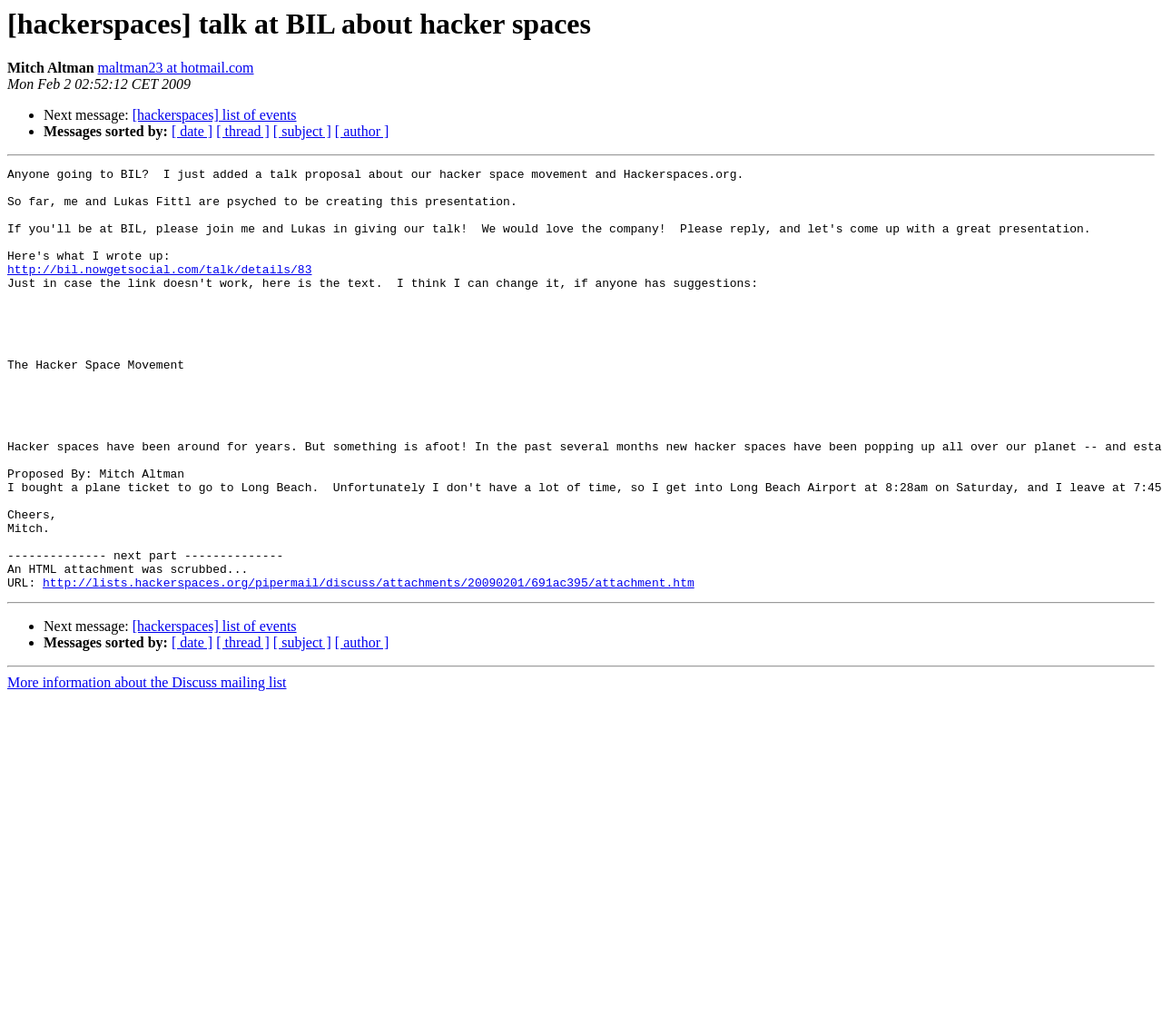What are the options to sort messages by?
Based on the image, provide a one-word or brief-phrase response.

date, thread, subject, author